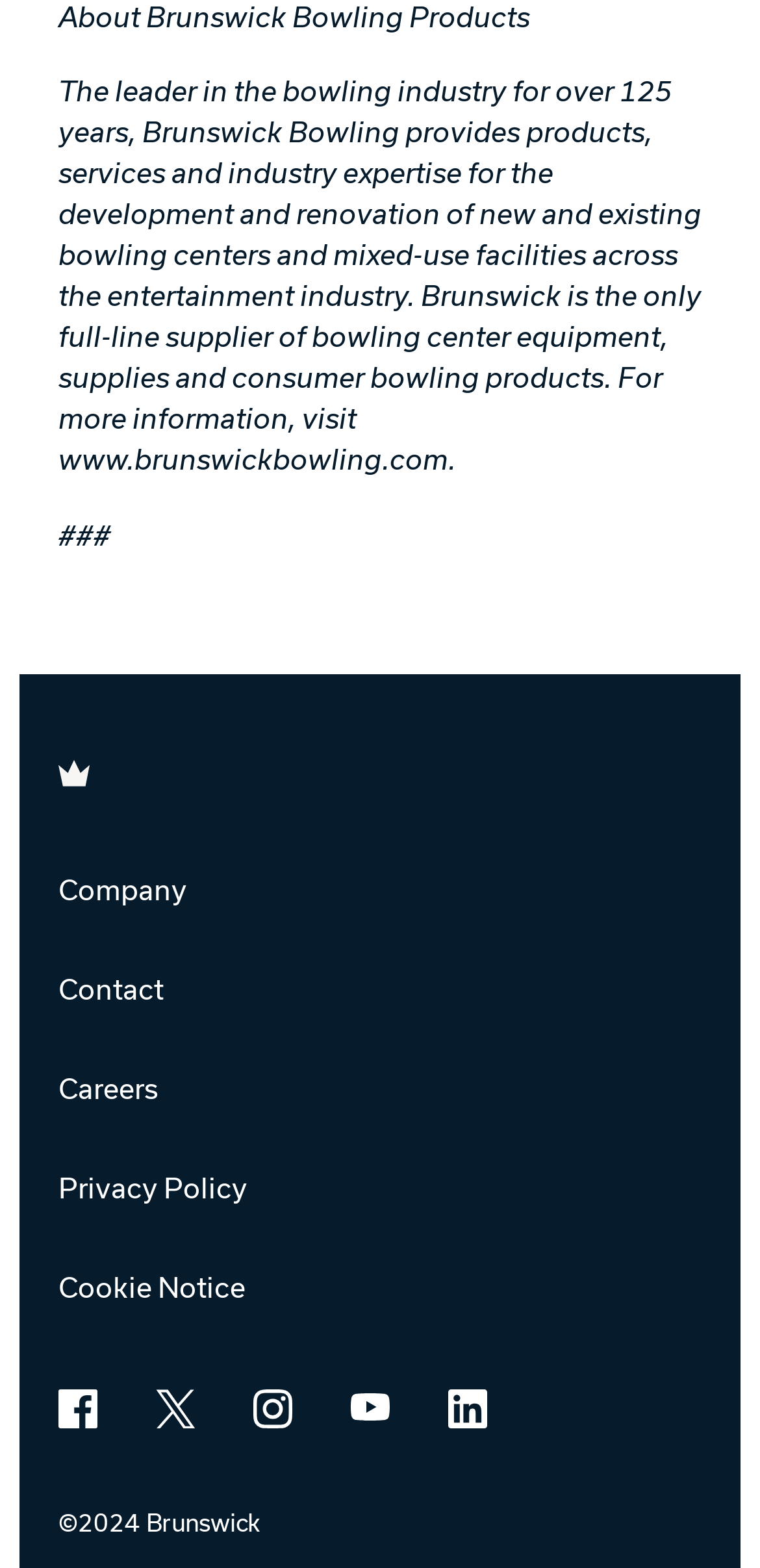Identify the bounding box coordinates for the region of the element that should be clicked to carry out the instruction: "Click Company". The bounding box coordinates should be four float numbers between 0 and 1, i.e., [left, top, right, bottom].

[0.077, 0.557, 0.246, 0.577]